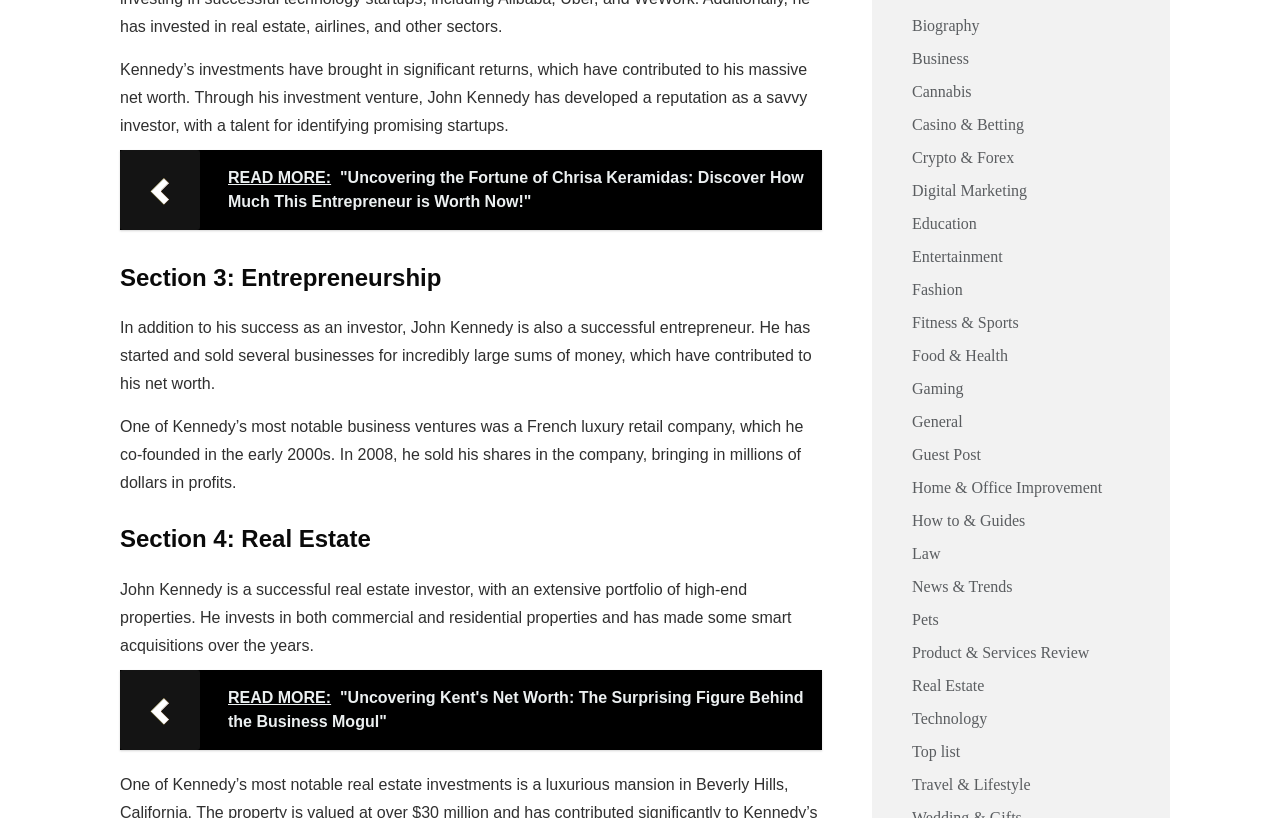Specify the bounding box coordinates of the element's area that should be clicked to execute the given instruction: "Read more about John Kennedy's entrepreneurship". The coordinates should be four float numbers between 0 and 1, i.e., [left, top, right, bottom].

[0.094, 0.183, 0.642, 0.281]